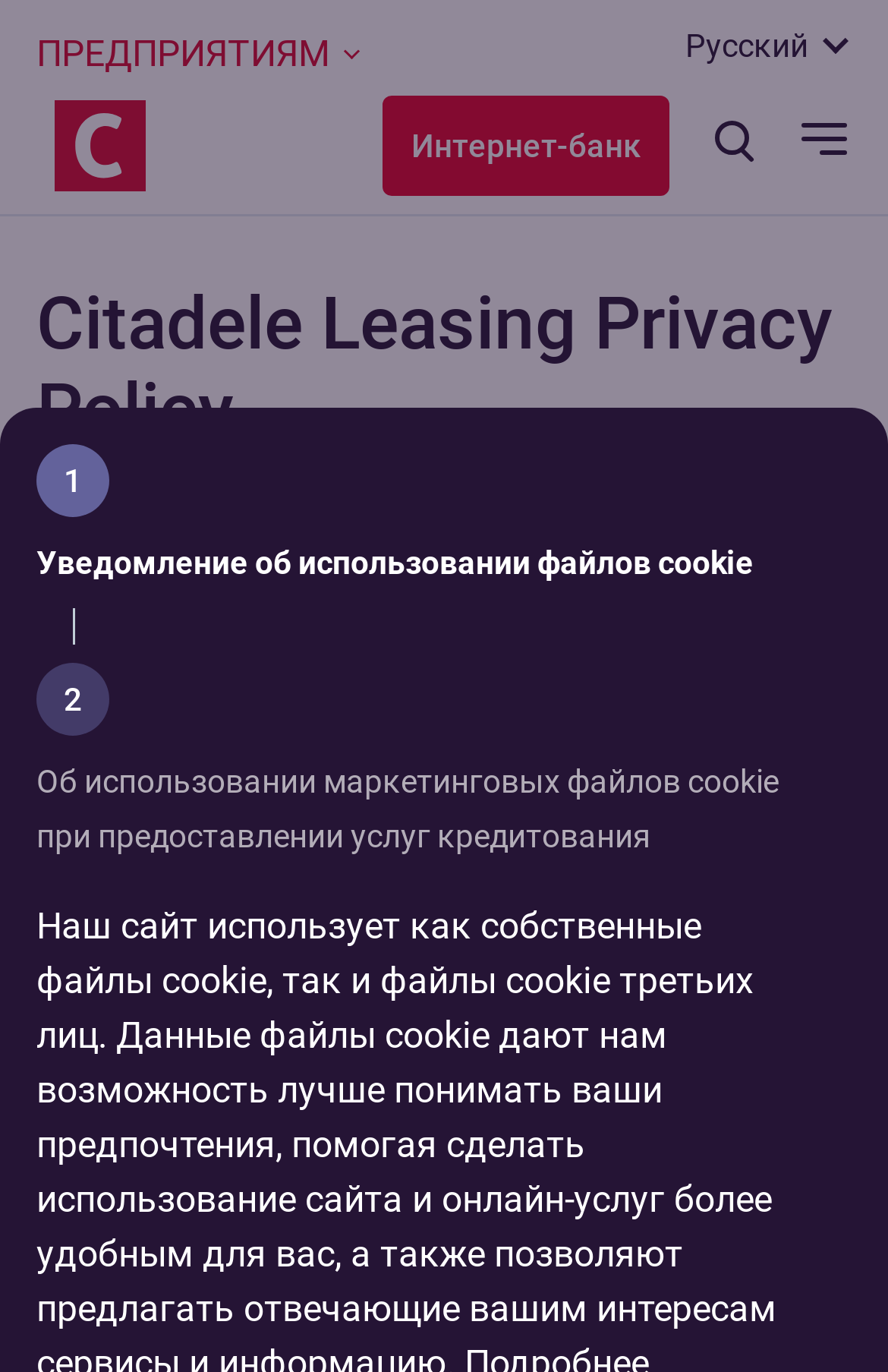Please determine the bounding box coordinates of the area that needs to be clicked to complete this task: 'search something'. The coordinates must be four float numbers between 0 and 1, formatted as [left, top, right, bottom].

[0.795, 0.081, 0.856, 0.12]